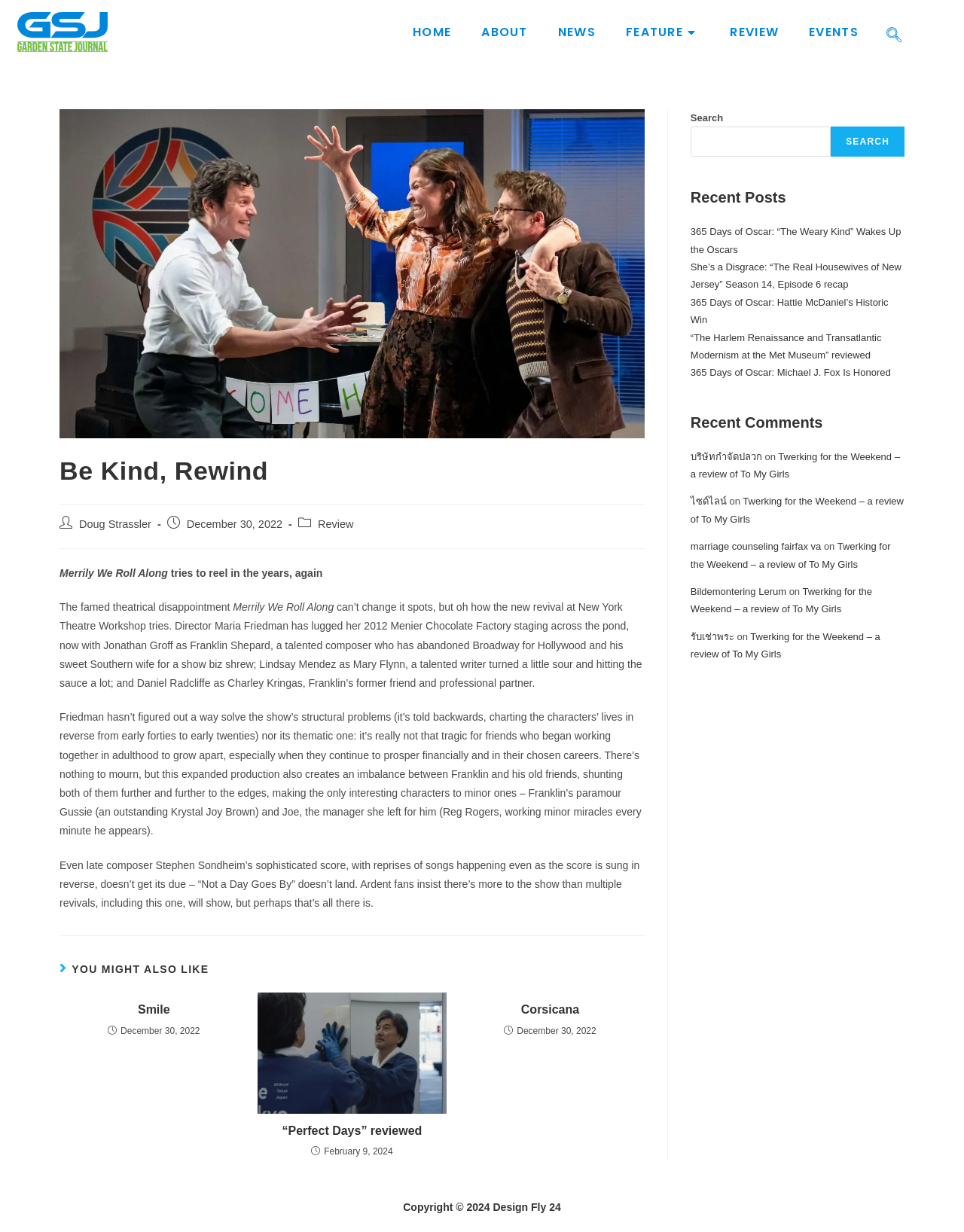Please give a short response to the question using one word or a phrase:
What is the name of the manager mentioned in the article?

Joe